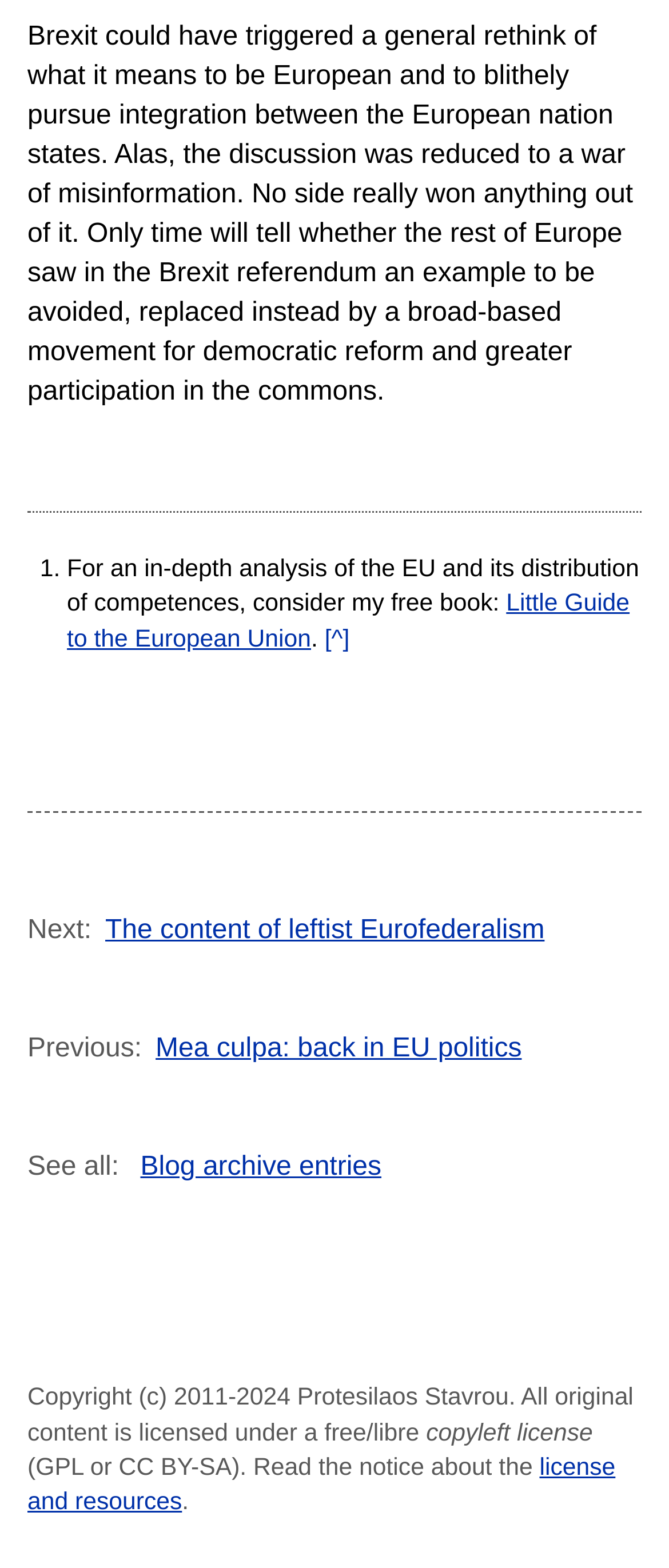What is the relationship between the current article and the 'Mea culpa: back in EU politics' article?
Carefully analyze the image and provide a detailed answer to the question.

The 'Mea culpa: back in EU politics' article is linked as a previous article, suggesting that it is part of a series or a collection of articles on European politics. The link is provided to allow readers to access related content.